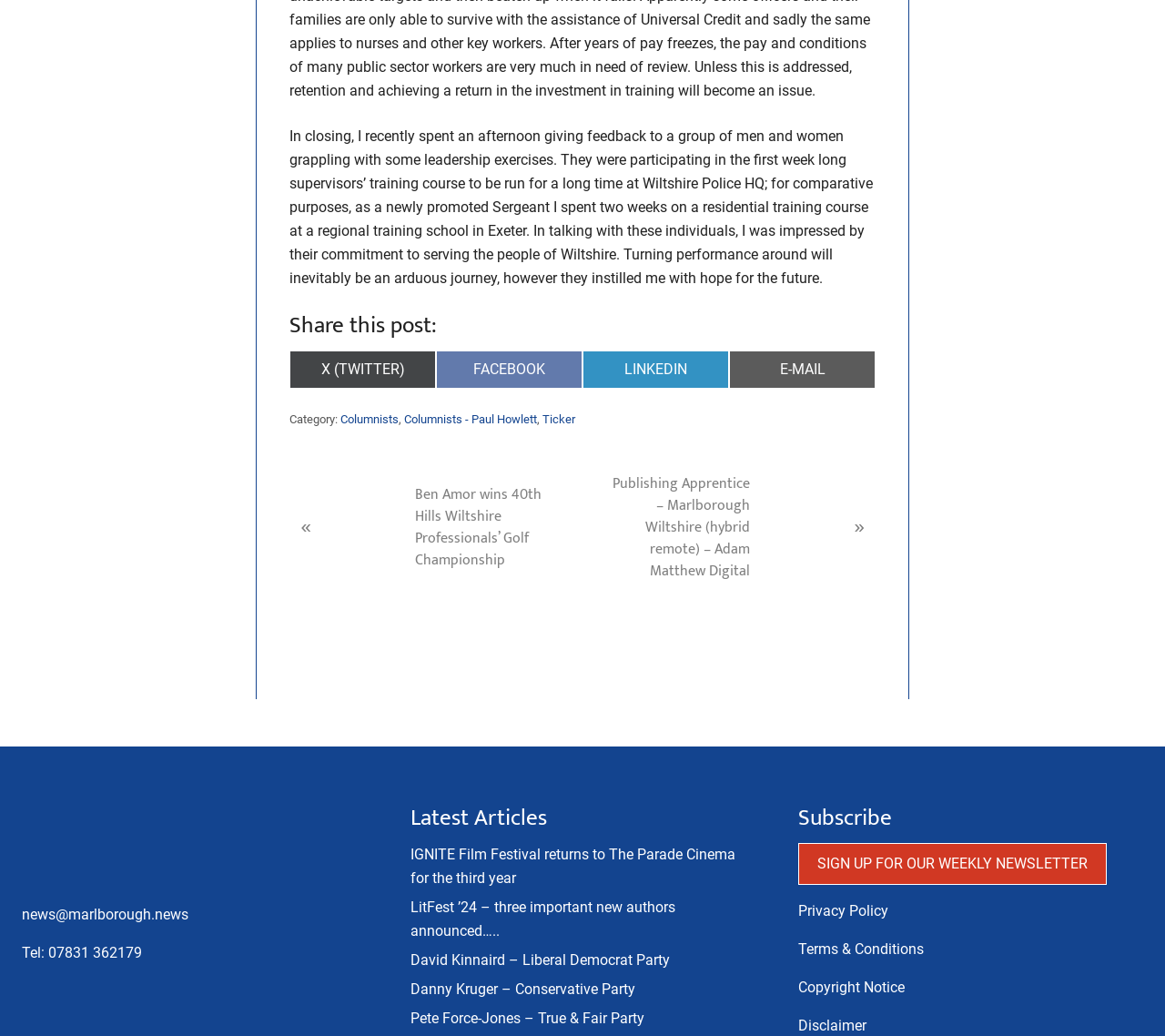Identify the bounding box coordinates of the element to click to follow this instruction: 'Subscribe to the weekly newsletter'. Ensure the coordinates are four float values between 0 and 1, provided as [left, top, right, bottom].

[0.685, 0.814, 0.95, 0.854]